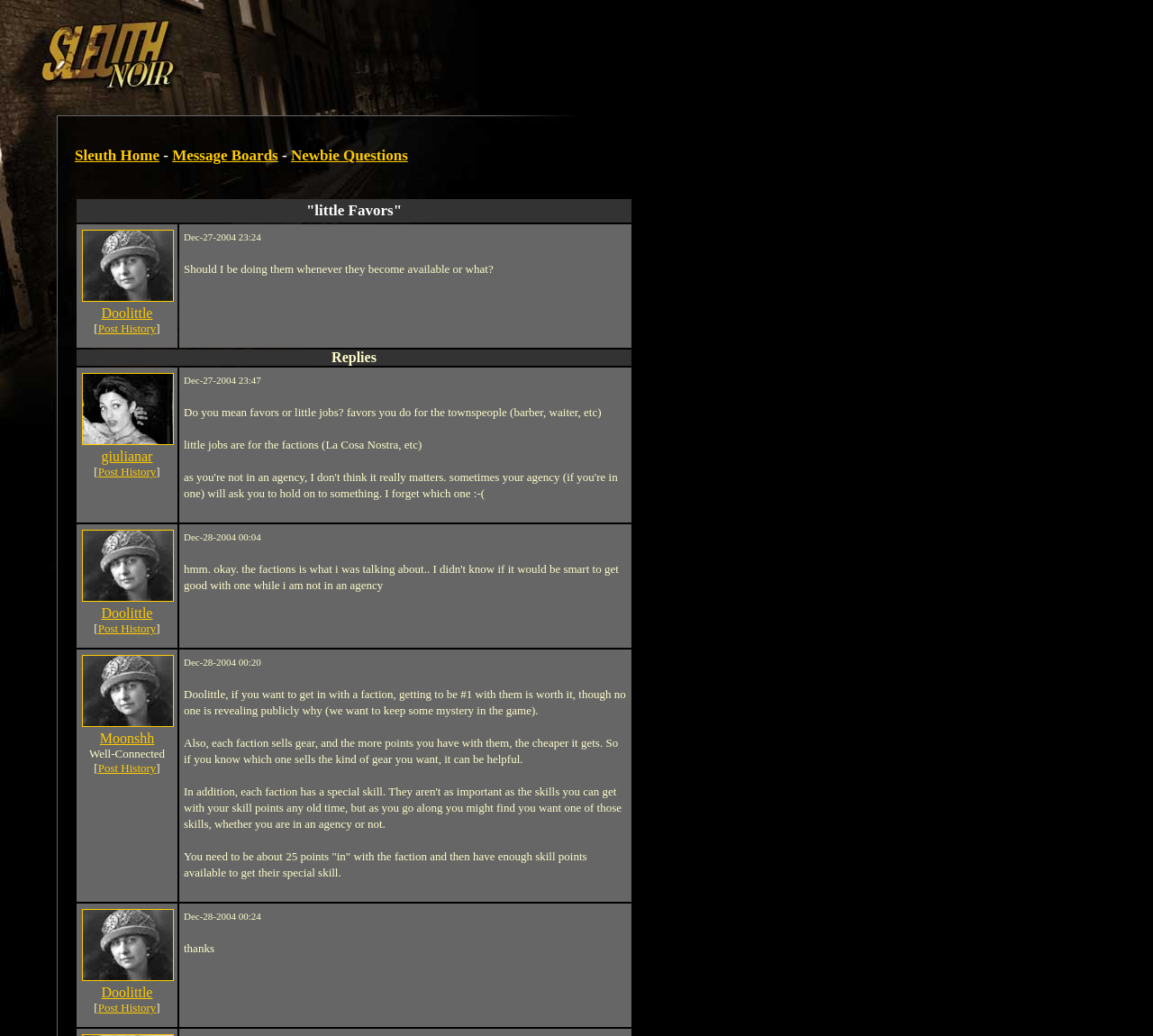What is the date of the last post in this thread?
Answer the question with as much detail as you can, using the image as a reference.

I looked at the last post and found the date 'Dec-28-2004 00:24' associated with it, indicating that it is the date of the last post in this thread.